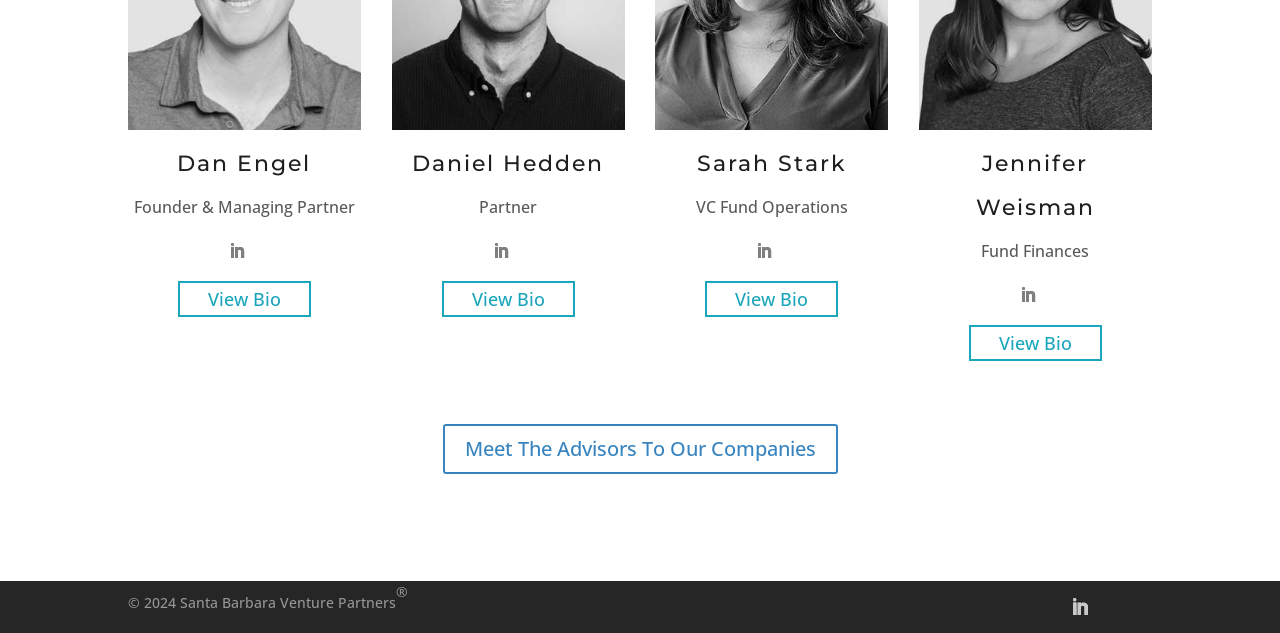Highlight the bounding box coordinates of the region I should click on to meet the following instruction: "View Sarah Stark's bio".

[0.551, 0.443, 0.655, 0.501]